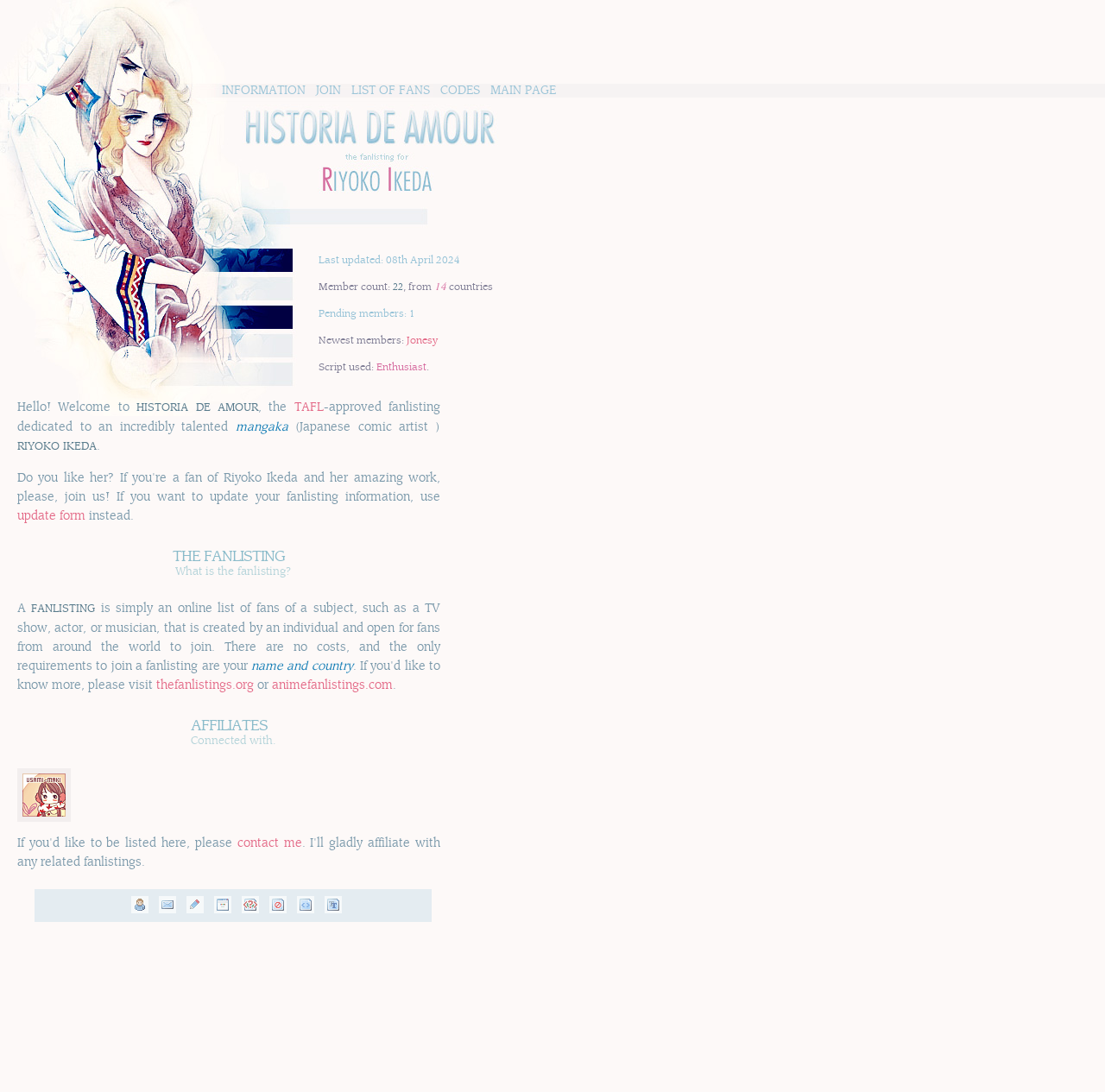Identify the bounding box coordinates of the element to click to follow this instruction: 'Contact the owner'. Ensure the coordinates are four float values between 0 and 1, provided as [left, top, right, bottom].

[0.215, 0.767, 0.273, 0.778]